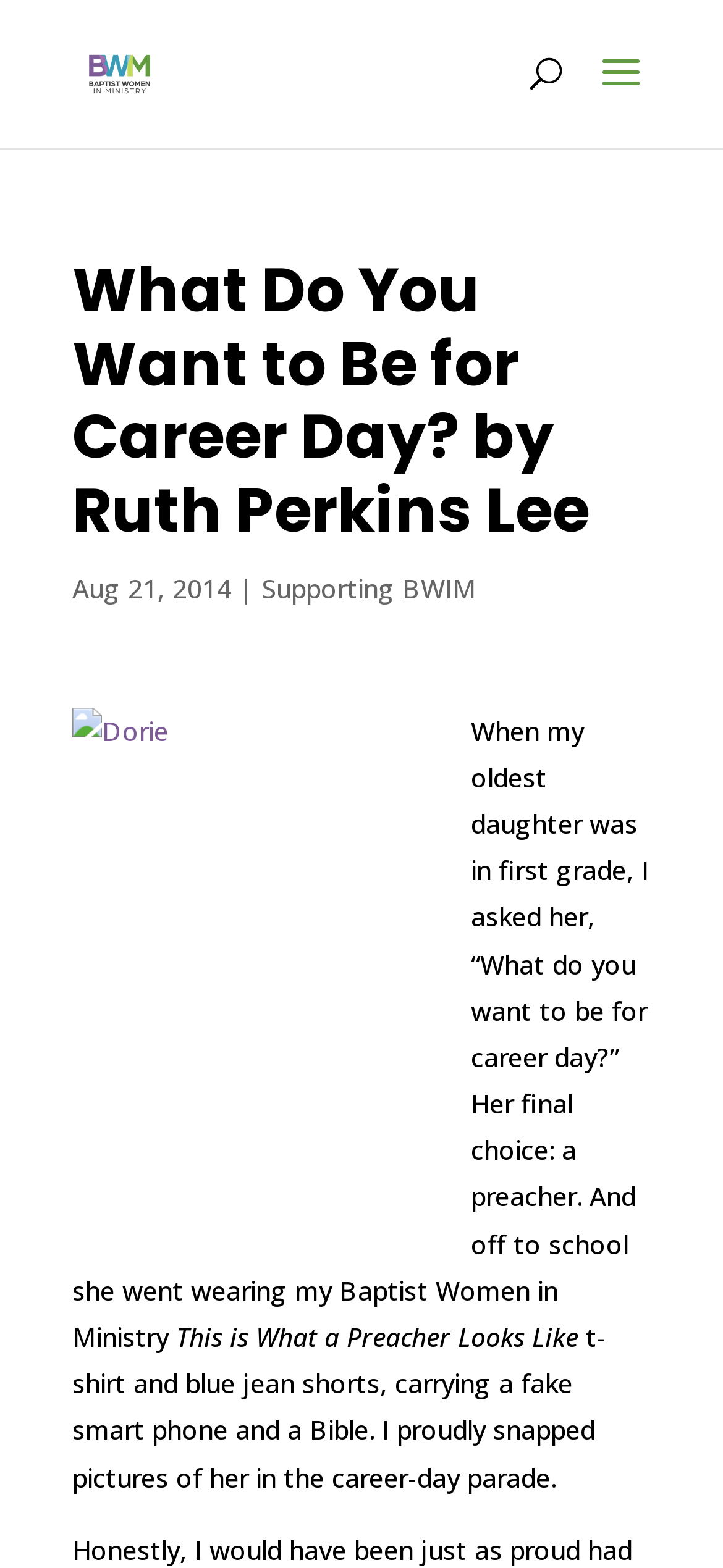Provide the bounding box coordinates of the HTML element described as: "Supporting BWIM". The bounding box coordinates should be four float numbers between 0 and 1, i.e., [left, top, right, bottom].

[0.362, 0.364, 0.659, 0.387]